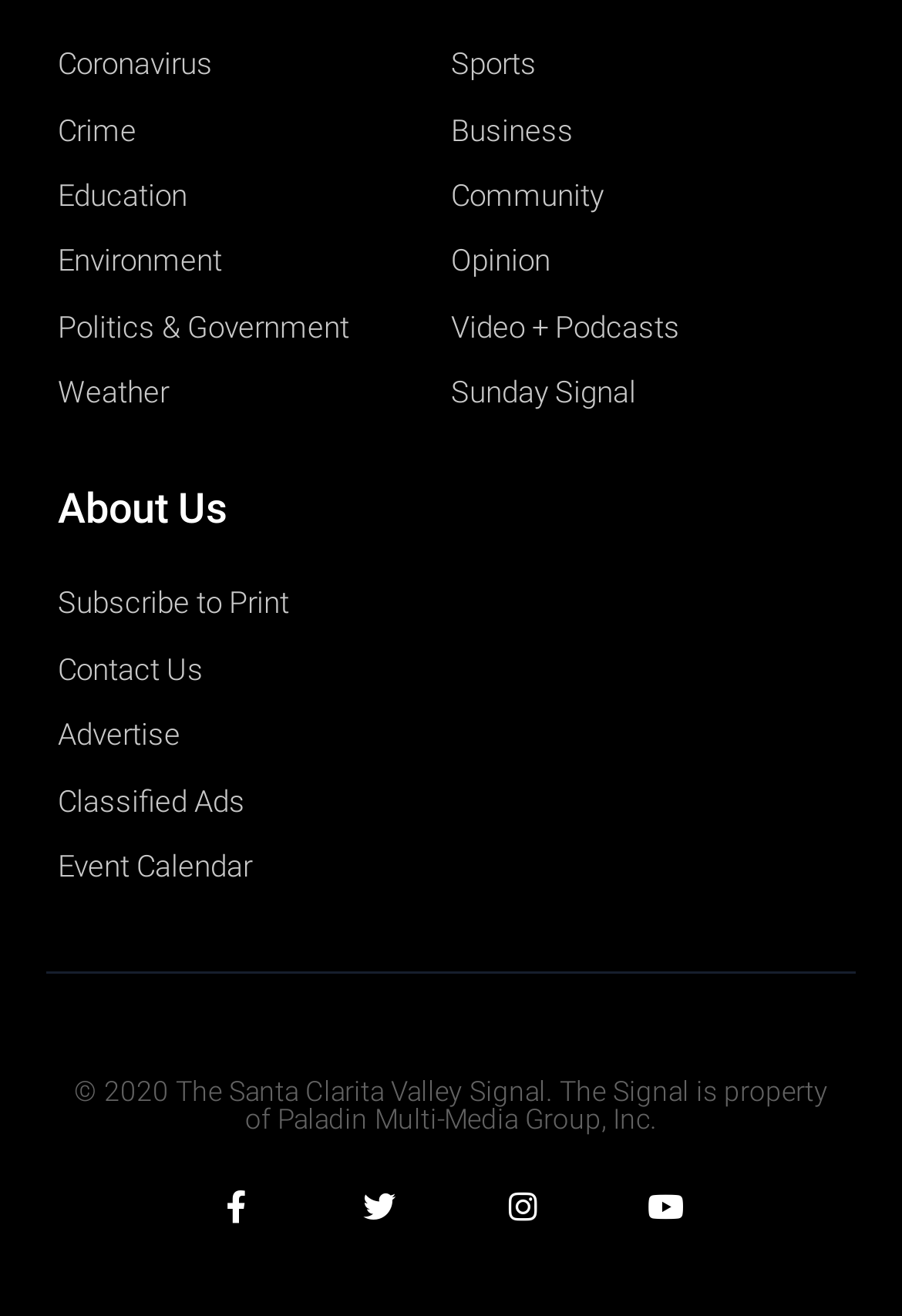How many social media links are available?
Provide a detailed and well-explained answer to the question.

At the bottom of the webpage, I can see four social media links, namely 'Facebook-f', 'Twitter', 'Instagram', and 'Youtube'.